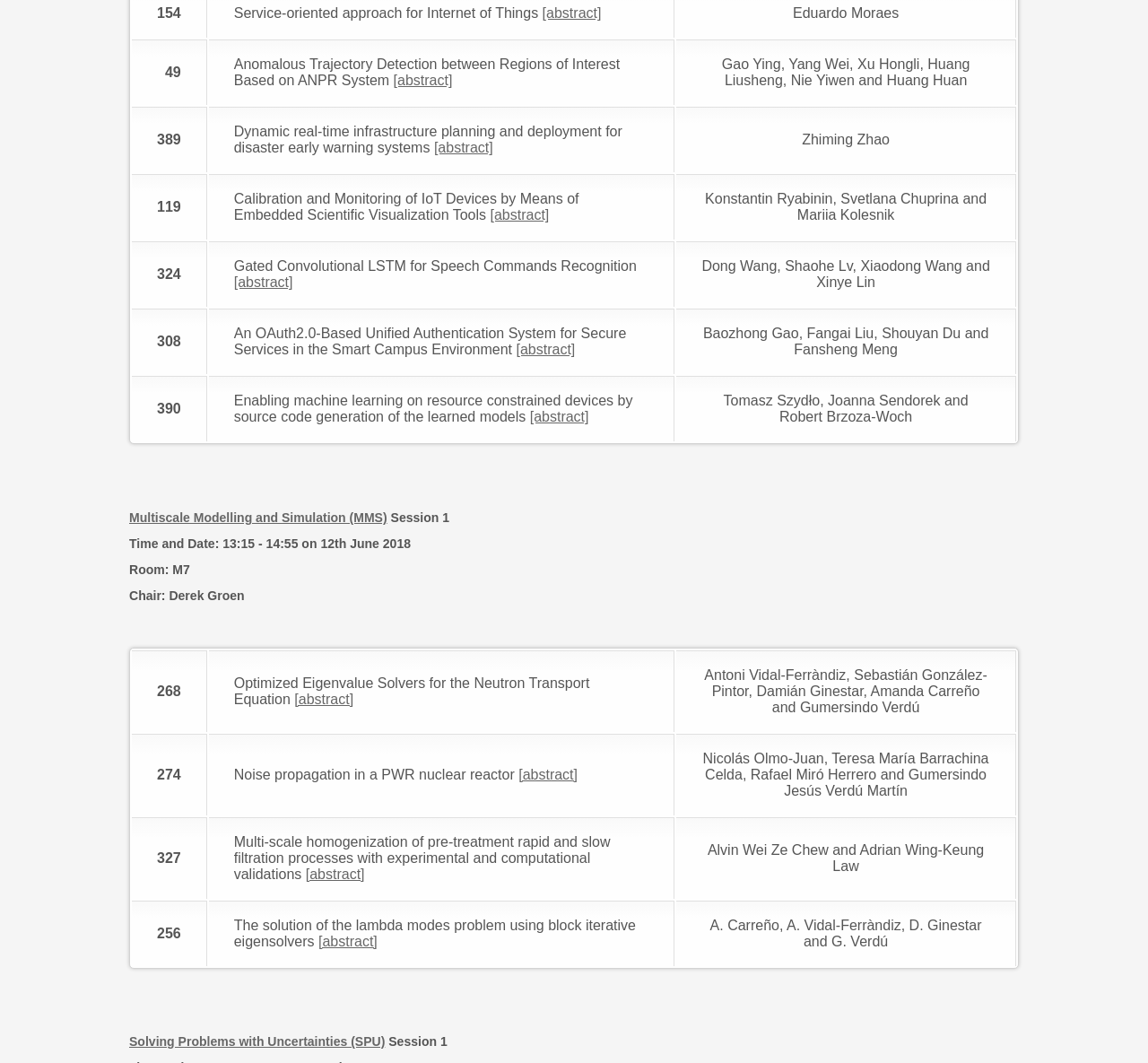Indicate the bounding box coordinates of the element that must be clicked to execute the instruction: "View abstract of Dynamic real-time infrastructure planning and deployment for disaster early warning systems". The coordinates should be given as four float numbers between 0 and 1, i.e., [left, top, right, bottom].

[0.378, 0.132, 0.429, 0.146]